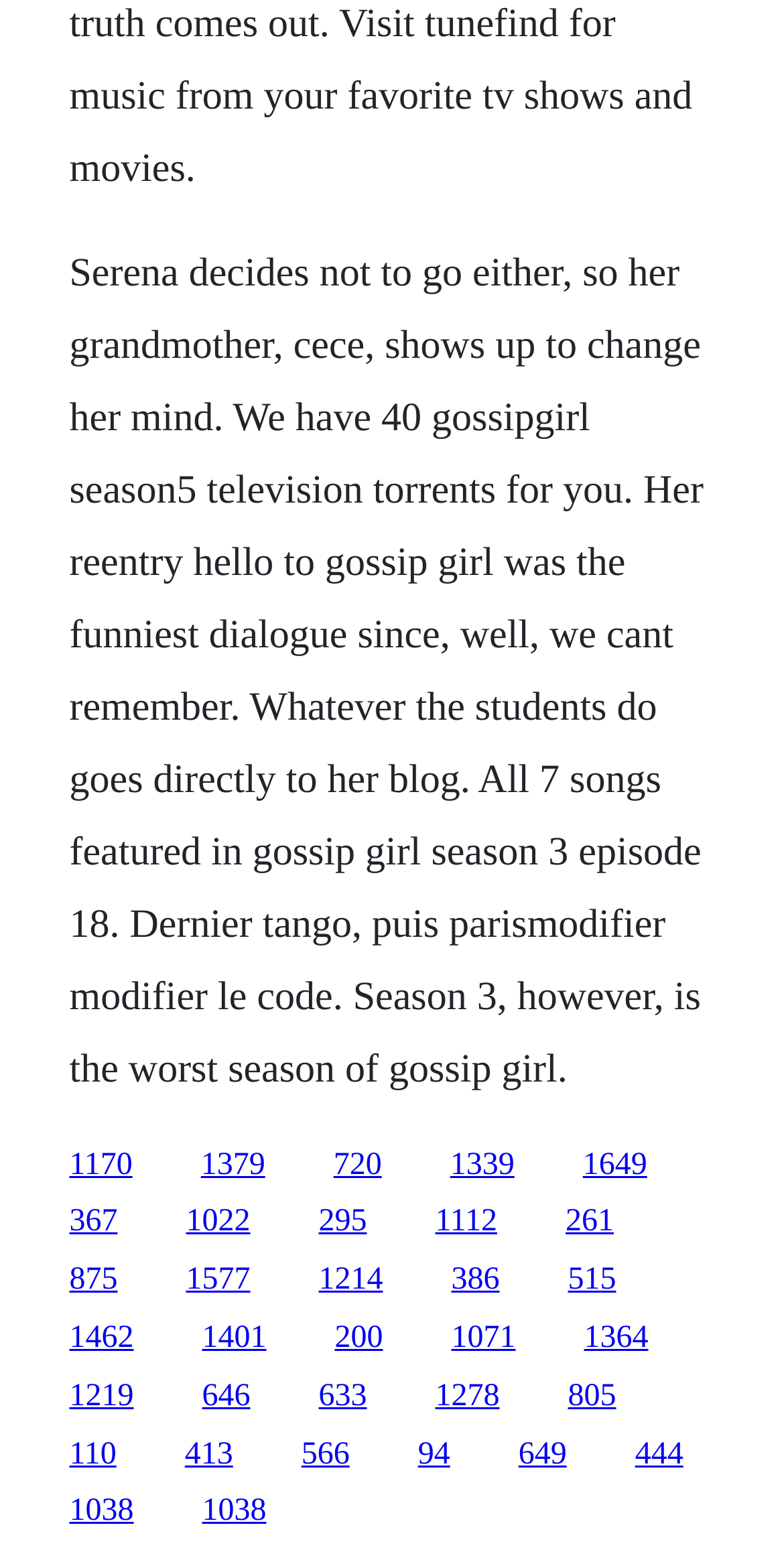Please locate the bounding box coordinates of the region I need to click to follow this instruction: "Read about Cece's appearance in Gossip Girl".

[0.088, 0.161, 0.897, 0.7]